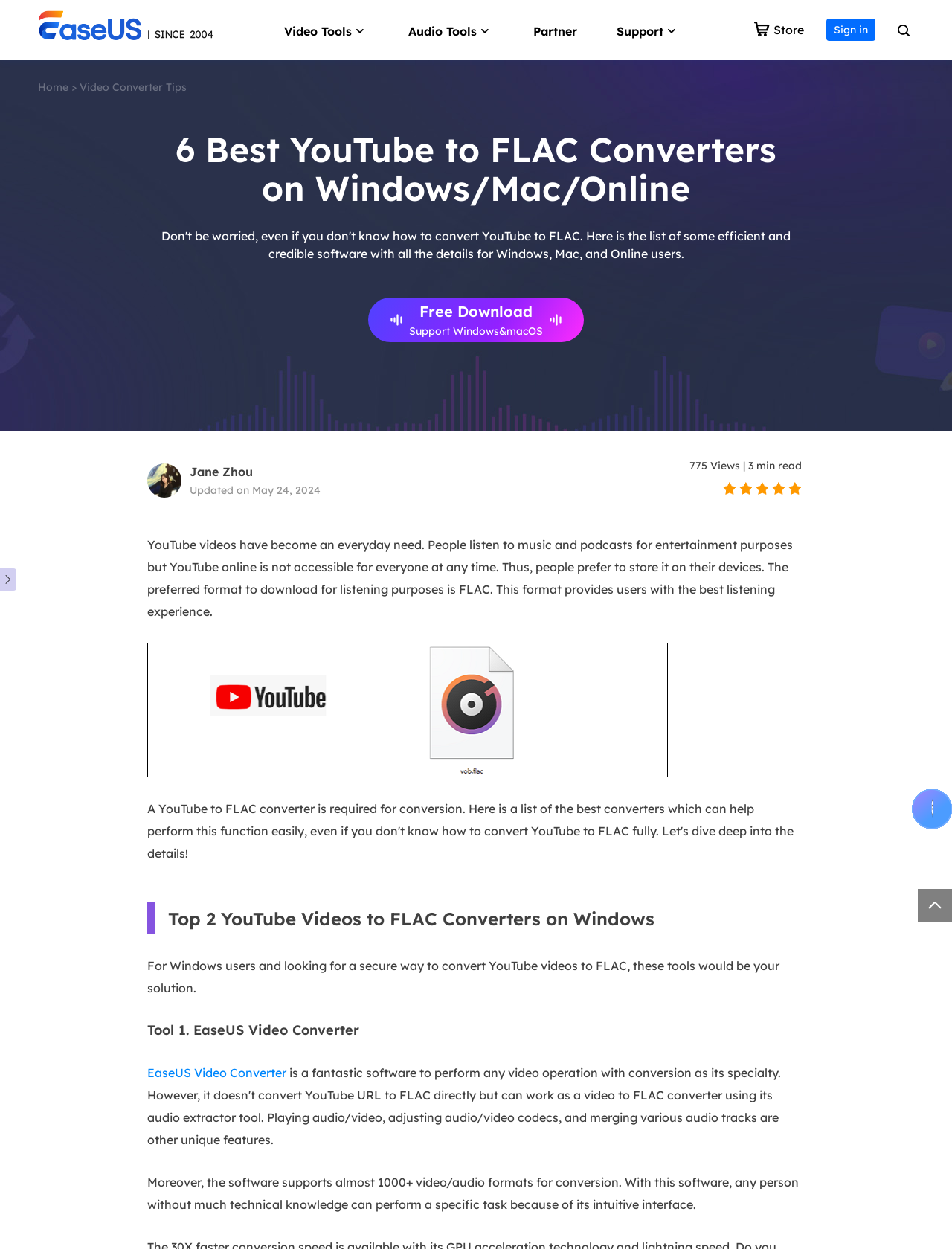What is the preferred format for downloading YouTube videos?
Based on the image, provide your answer in one word or phrase.

FLAC